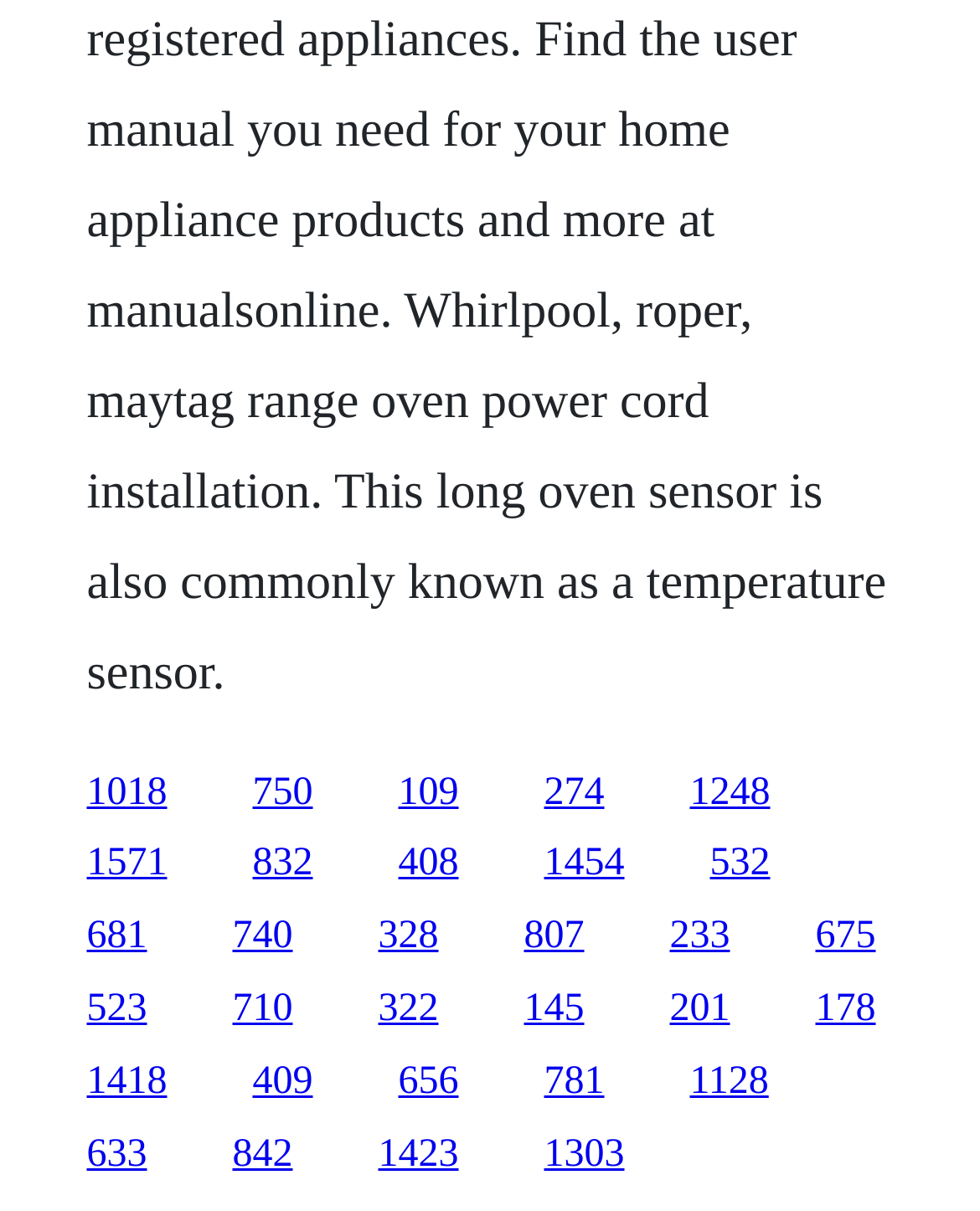Please determine the bounding box coordinates of the clickable area required to carry out the following instruction: "visit the third link". The coordinates must be four float numbers between 0 and 1, represented as [left, top, right, bottom].

[0.406, 0.636, 0.468, 0.671]